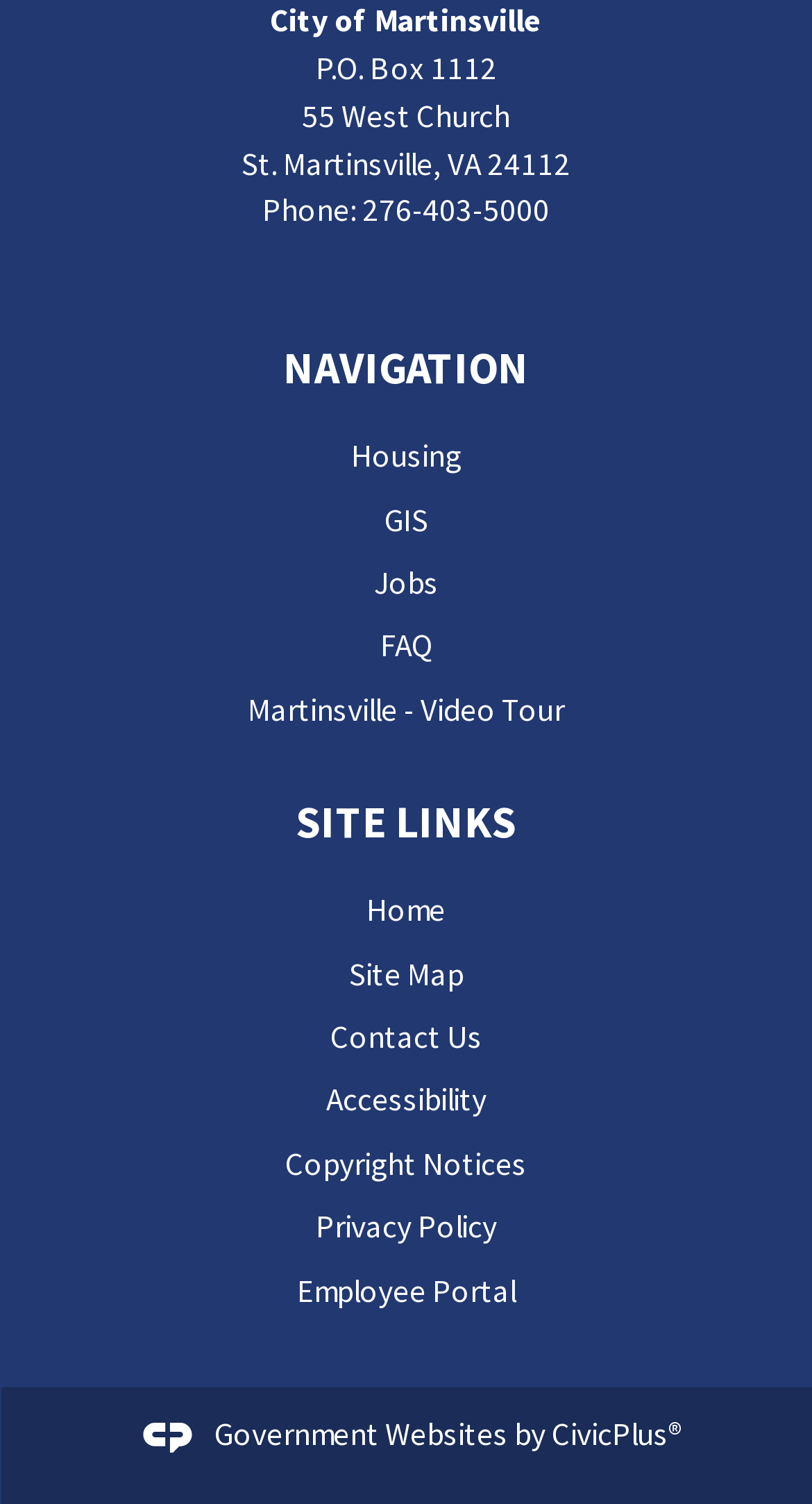Please pinpoint the bounding box coordinates for the region I should click to adhere to this instruction: "Click on the 'Housing' link".

[0.432, 0.29, 0.568, 0.316]